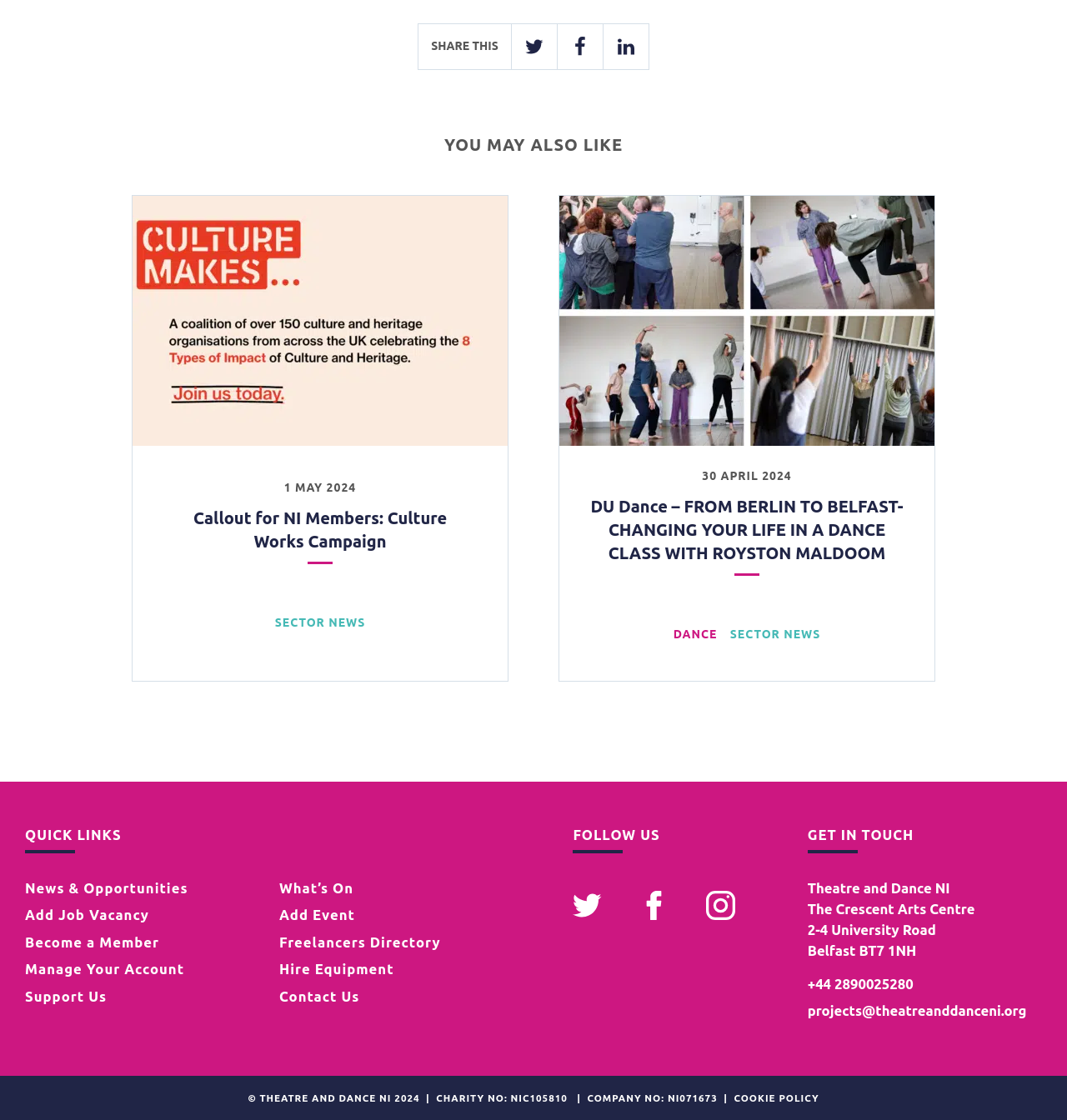What is the purpose of the 'SHARE THIS' section?
Using the image, provide a concise answer in one word or a short phrase.

Sharing content